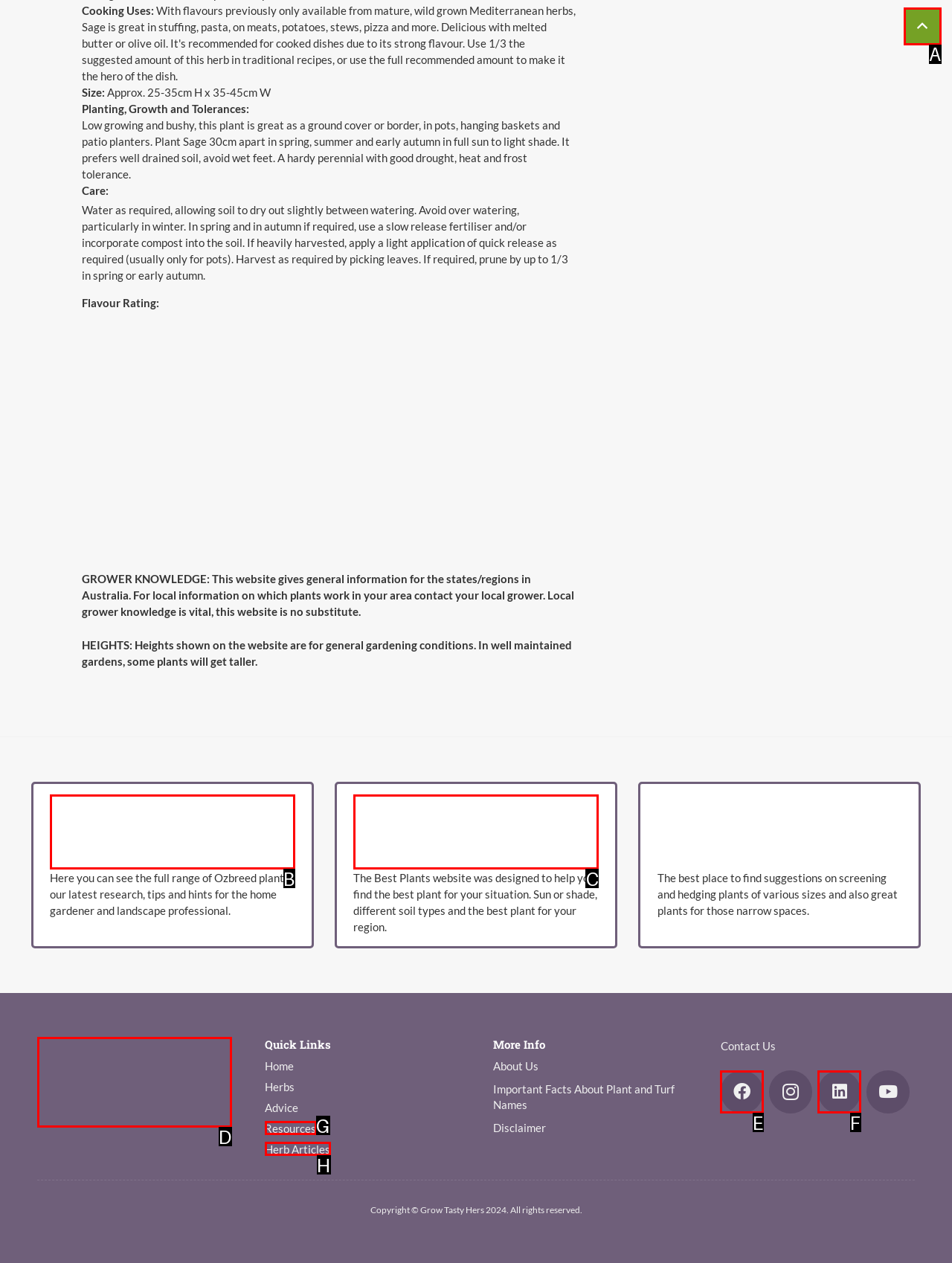Identify the option that corresponds to the description: aria-label="best plants austraia" 
Provide the letter of the matching option from the available choices directly.

C